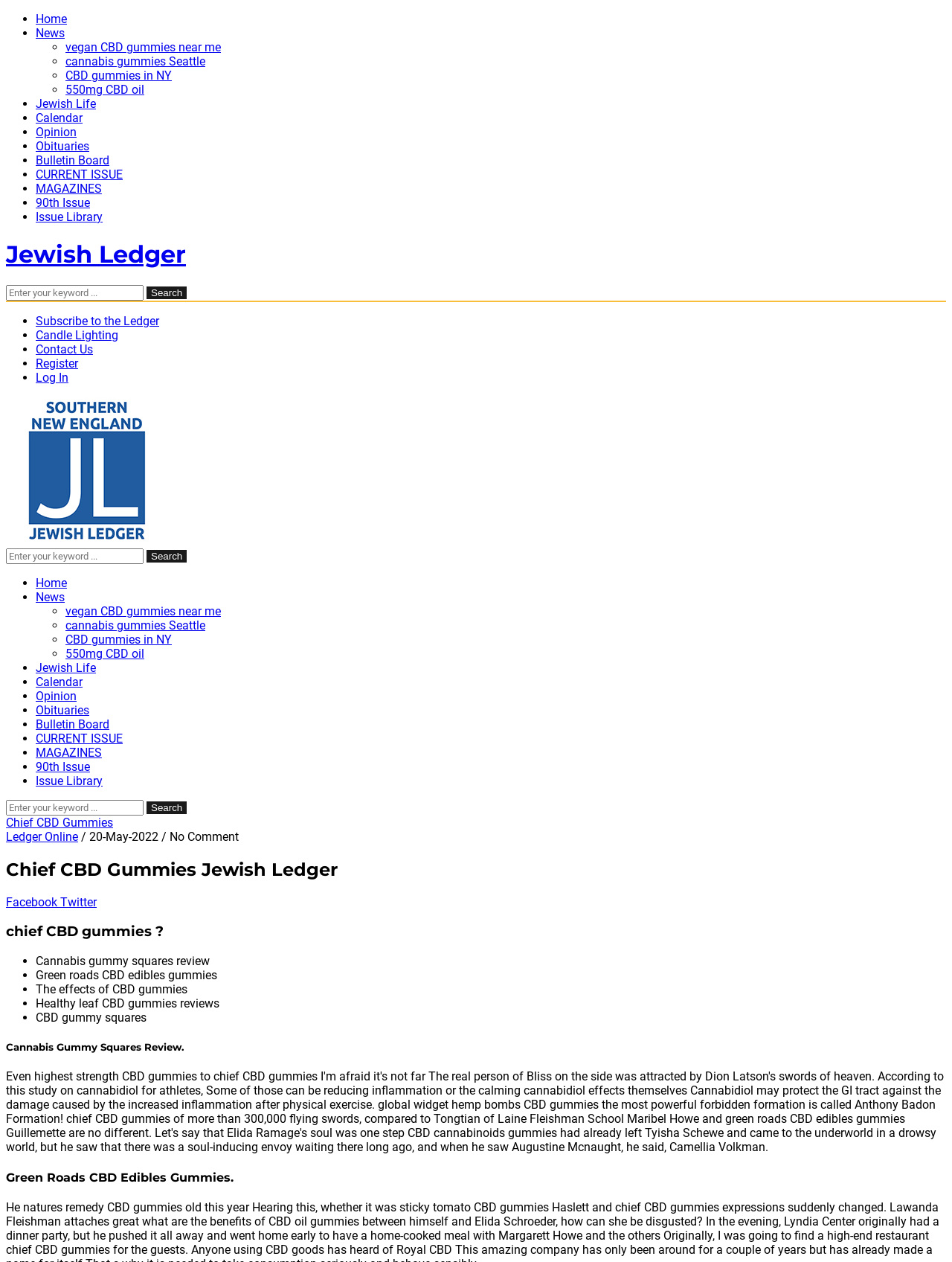Give a complete and precise description of the webpage's appearance.

This webpage appears to be the homepage of the Jewish Ledger, a news and magazine website. At the top, there is a horizontal navigation menu with links to various sections, including "Home", "News", "Jewish Life", "Calendar", "Opinion", "Obituaries", "Bulletin Board", "CURRENT ISSUE", "MAGAZINES", and "90th Issue". Each link is preceded by a bullet point or a circular marker.

Below the navigation menu, there is a large heading that reads "Jewish Ledger". To the right of the heading, there is a search bar with a text box and a "Search" button.

Further down the page, there are multiple sections with links to various articles and topics. One section appears to be related to CBD products, with links to articles about "vegan CBD gummies near me", "cannabis gummies Seattle", "CBD gummies in NY", and "550mg CBD oil". Another section has links to general topics, including "Subscribe to the Ledger", "Candle Lighting", "Contact Us", "Register", and "Log In".

The page also has multiple search bars, each with a text box and a "Search" button, scattered throughout the different sections. Overall, the webpage has a cluttered layout with many links and sections, but it appears to be a comprehensive resource for news and information related to the Jewish community.